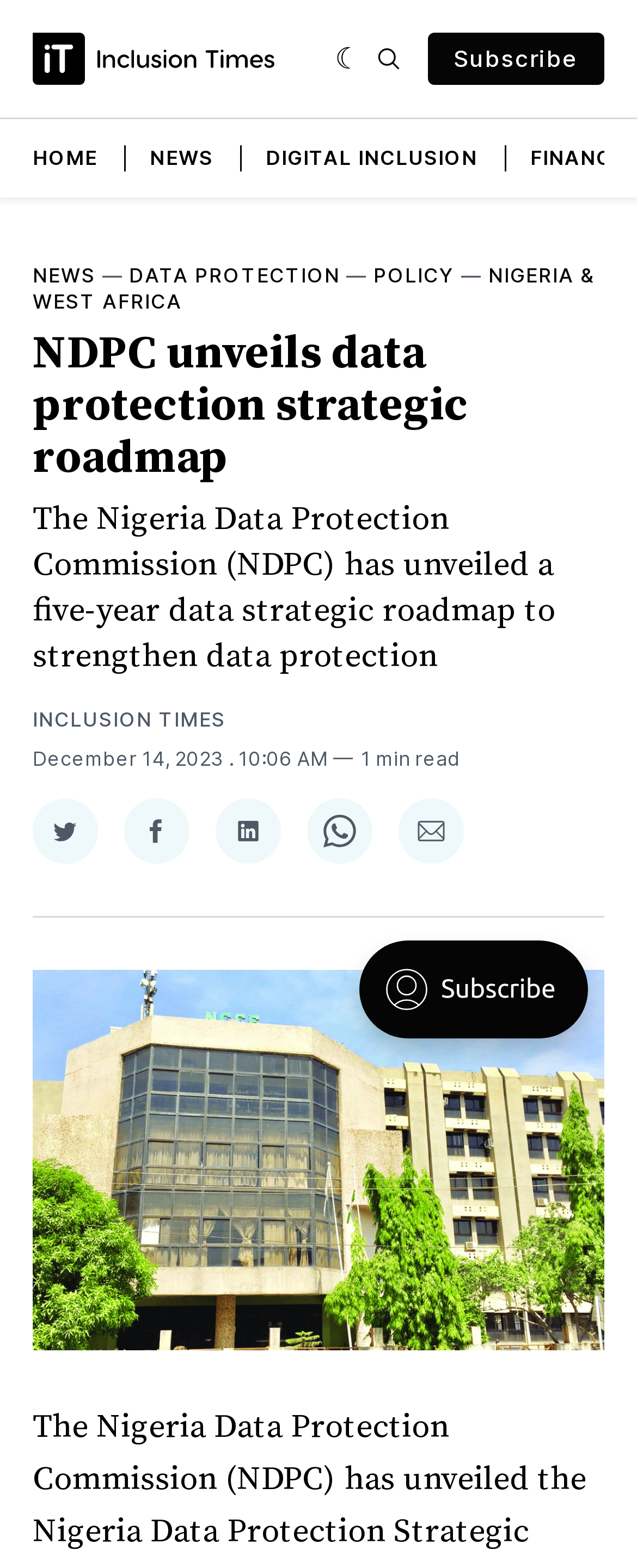Specify the bounding box coordinates of the area to click in order to follow the given instruction: "Share on Twitter."

[0.051, 0.509, 0.154, 0.551]